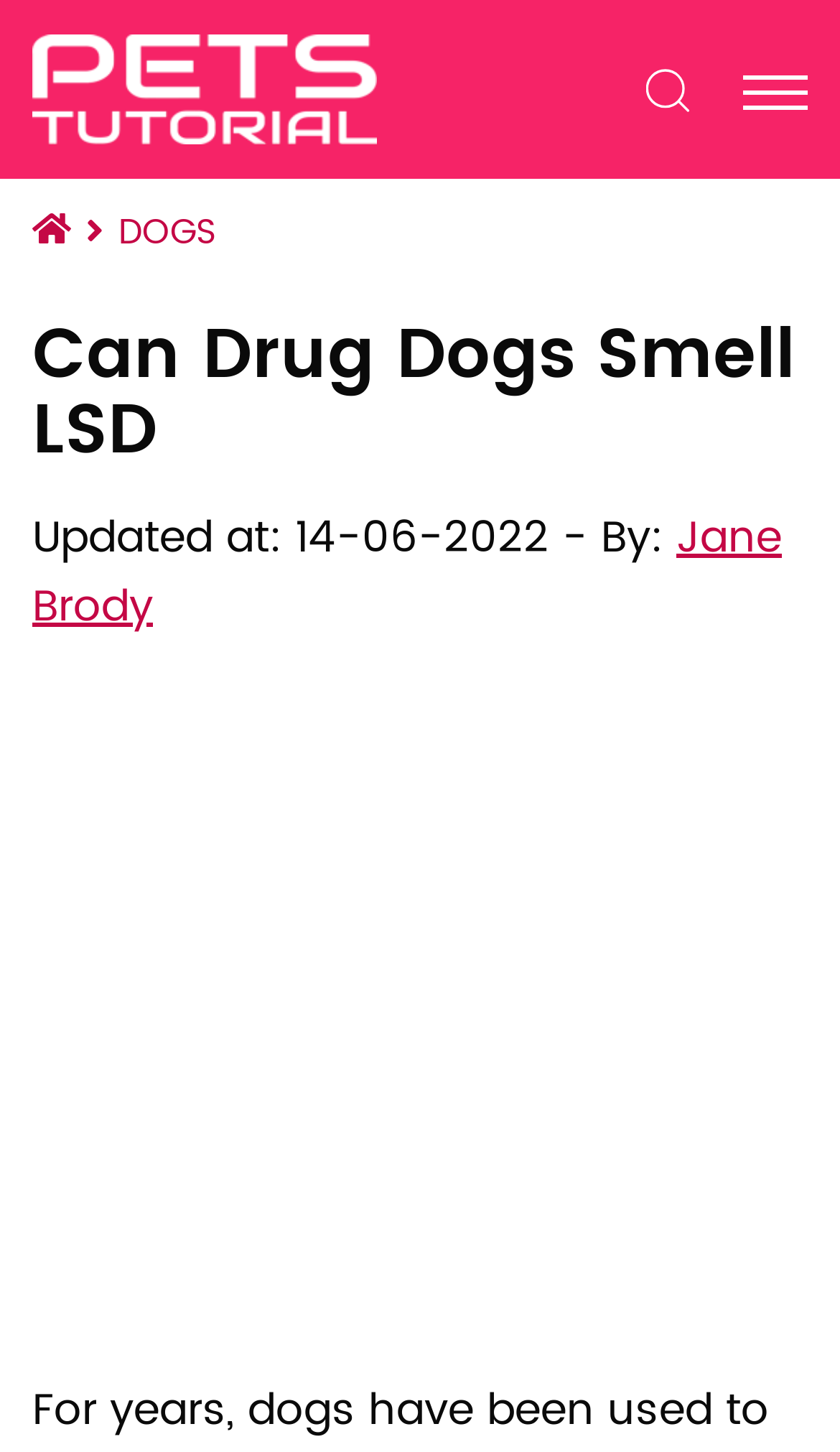Using the webpage screenshot, find the UI element described by DOGS. Provide the bounding box coordinates in the format (top-left x, top-left y, bottom-right x, bottom-right y), ensuring all values are floating point numbers between 0 and 1.

[0.141, 0.141, 0.256, 0.18]